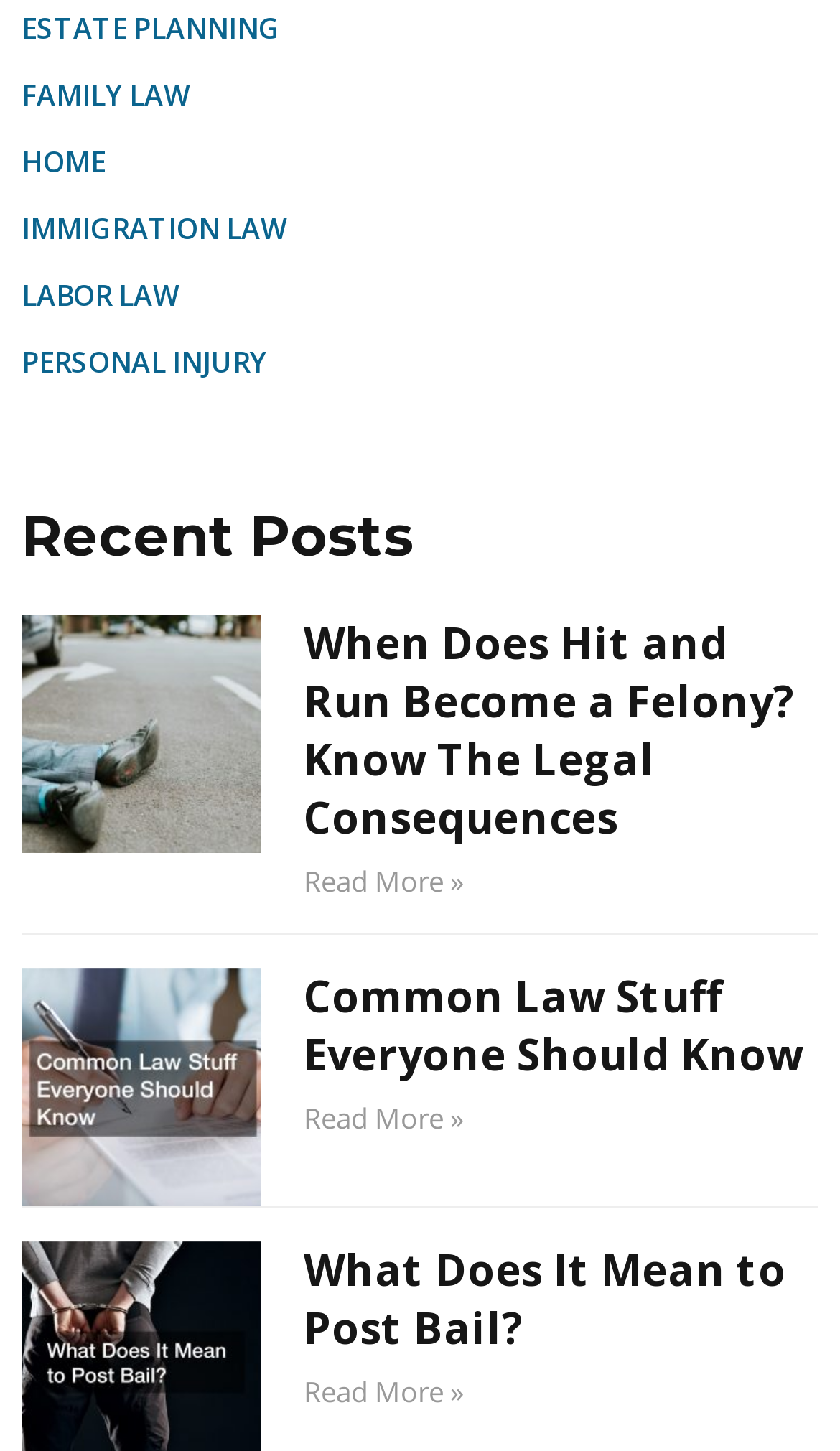Please identify the bounding box coordinates of the region to click in order to complete the given instruction: "Click on ESTATE PLANNING". The coordinates should be four float numbers between 0 and 1, i.e., [left, top, right, bottom].

[0.026, 0.006, 0.333, 0.033]